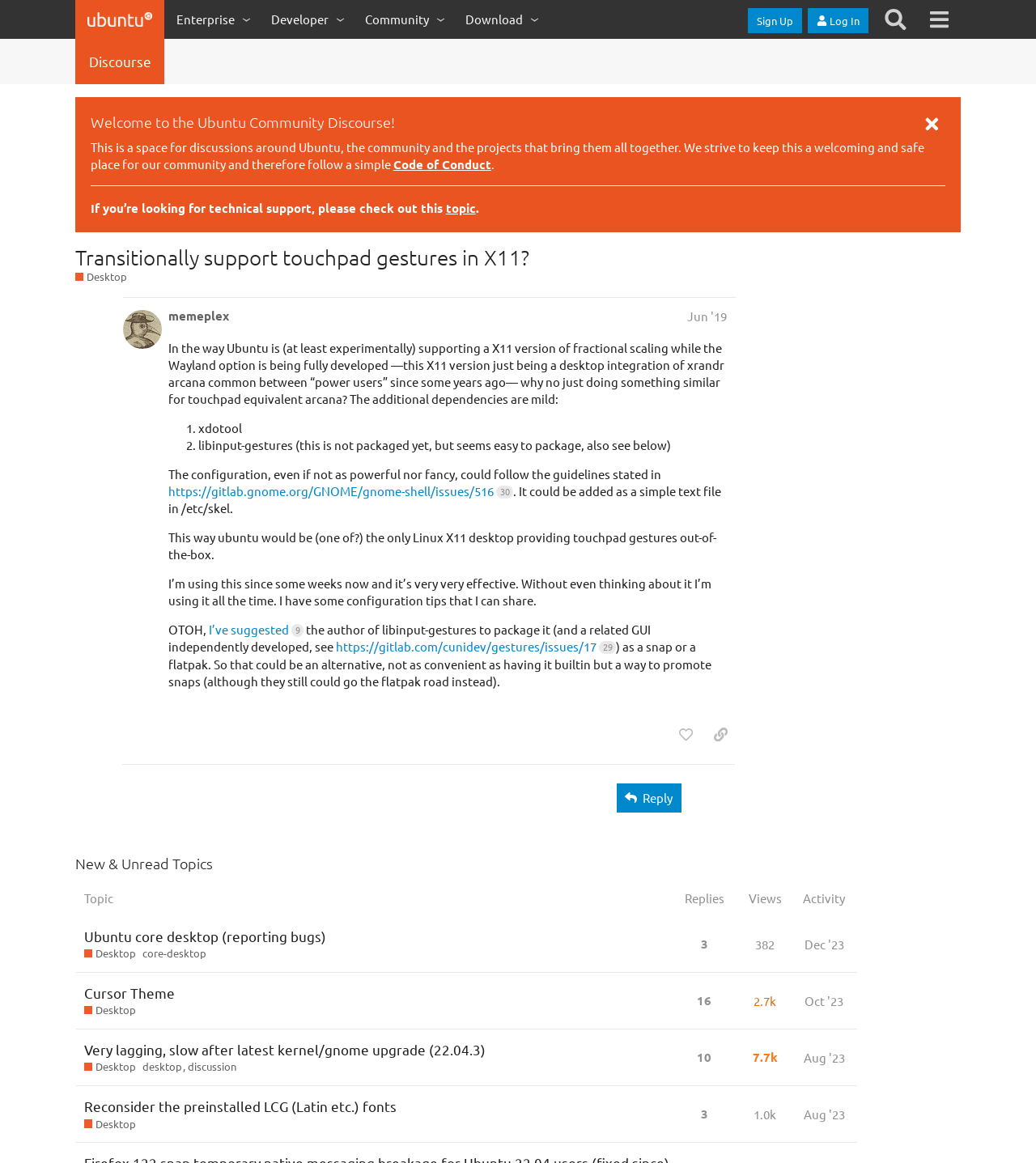Reply to the question with a single word or phrase:
What is the username of the user who started the topic 'Transitionally support touchpad gestures in X11?'?

memeplex